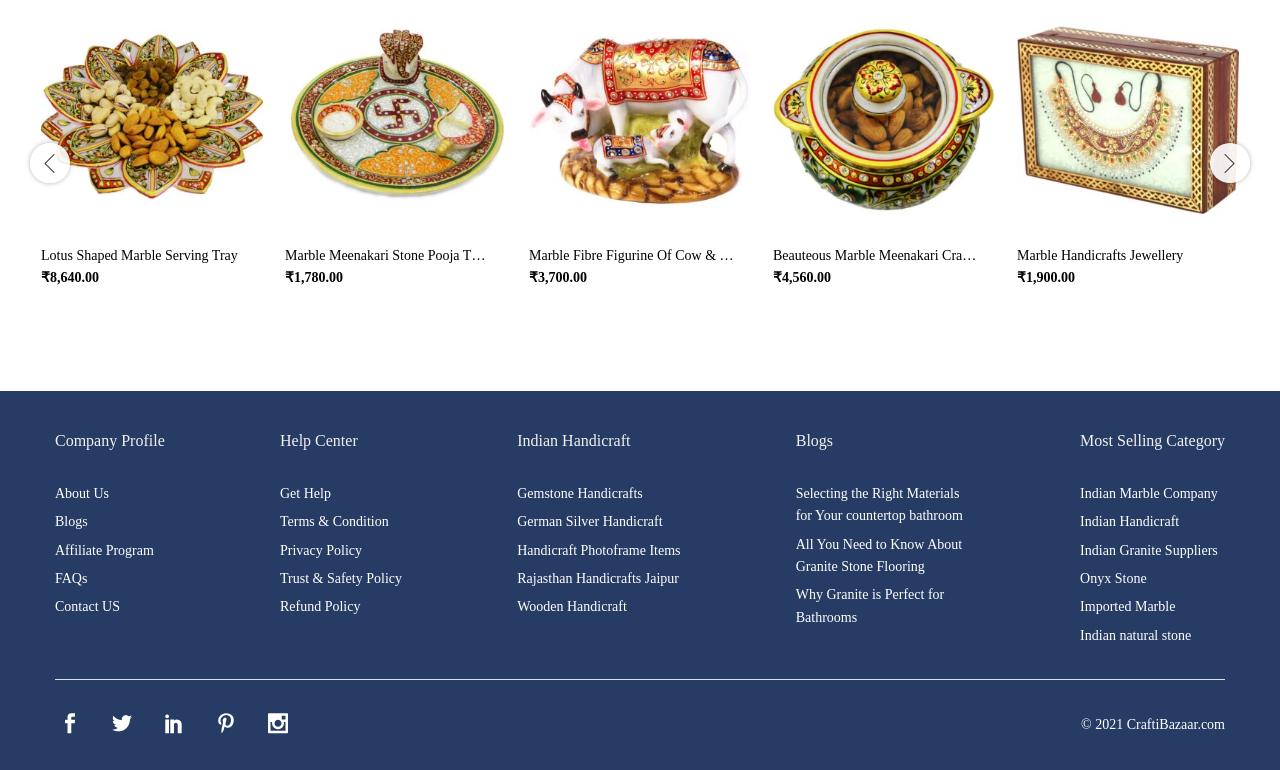Predict the bounding box of the UI element based on the description: "Trust & Safety Policy". The coordinates should be four float numbers between 0 and 1, formatted as [left, top, right, bottom].

[0.219, 0.742, 0.314, 0.761]